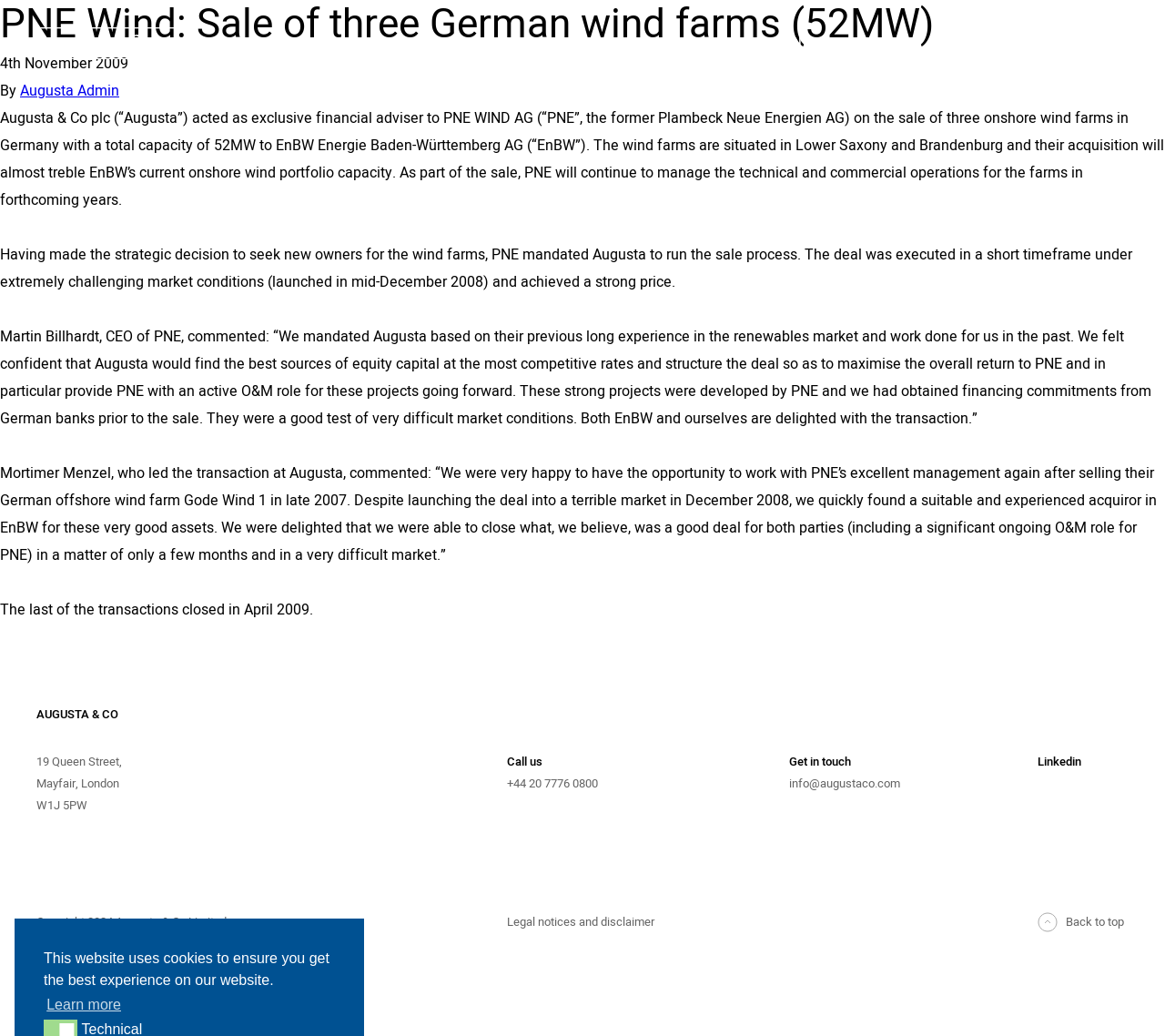Predict the bounding box coordinates of the area that should be clicked to accomplish the following instruction: "Click on 'NEWS & EVENTS'". The bounding box coordinates should consist of four float numbers between 0 and 1, i.e., [left, top, right, bottom].

[0.891, 0.033, 0.969, 0.048]